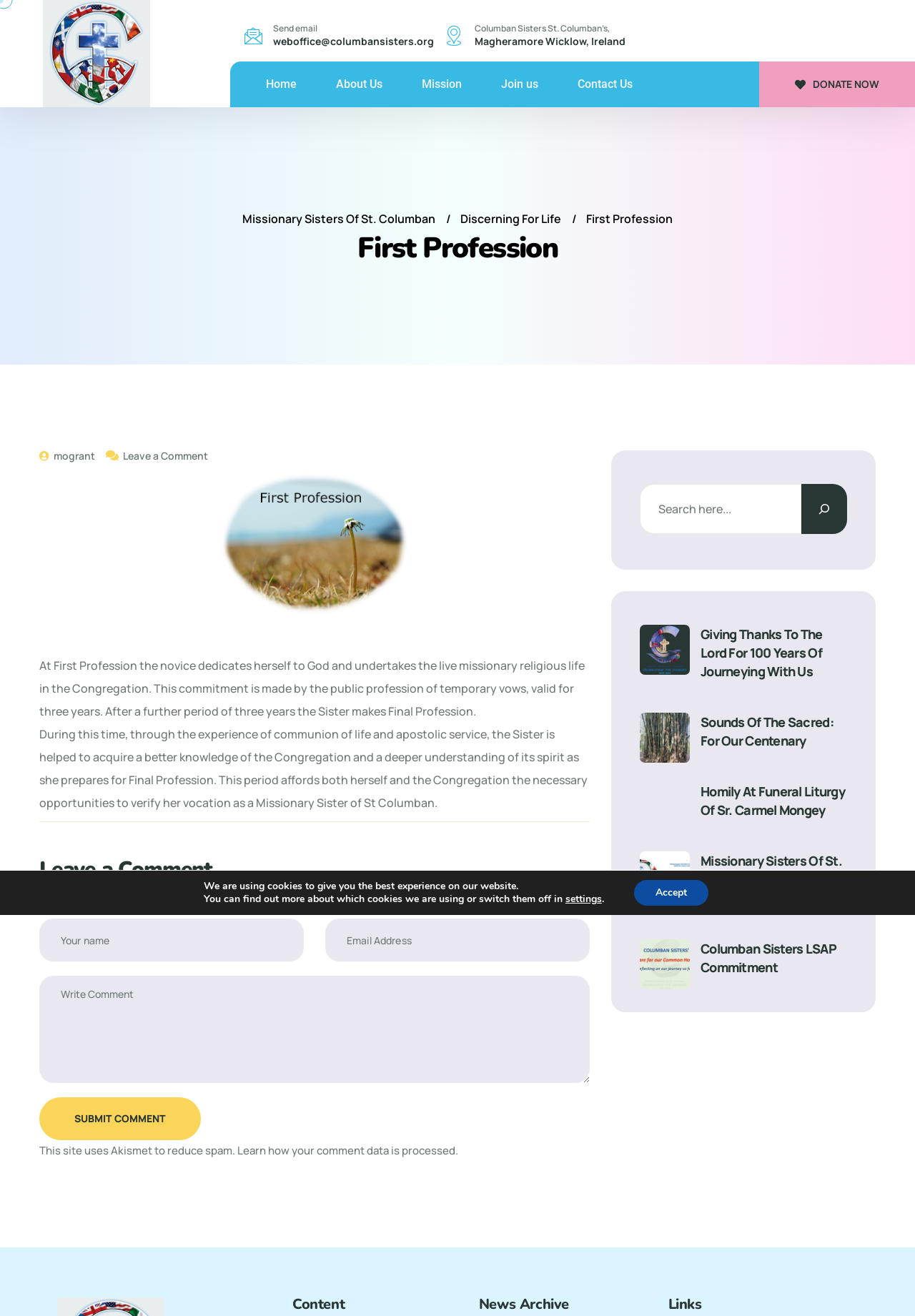Please identify the coordinates of the bounding box for the clickable region that will accomplish this instruction: "Click the 'DONATE NOW' button".

[0.83, 0.047, 0.961, 0.081]